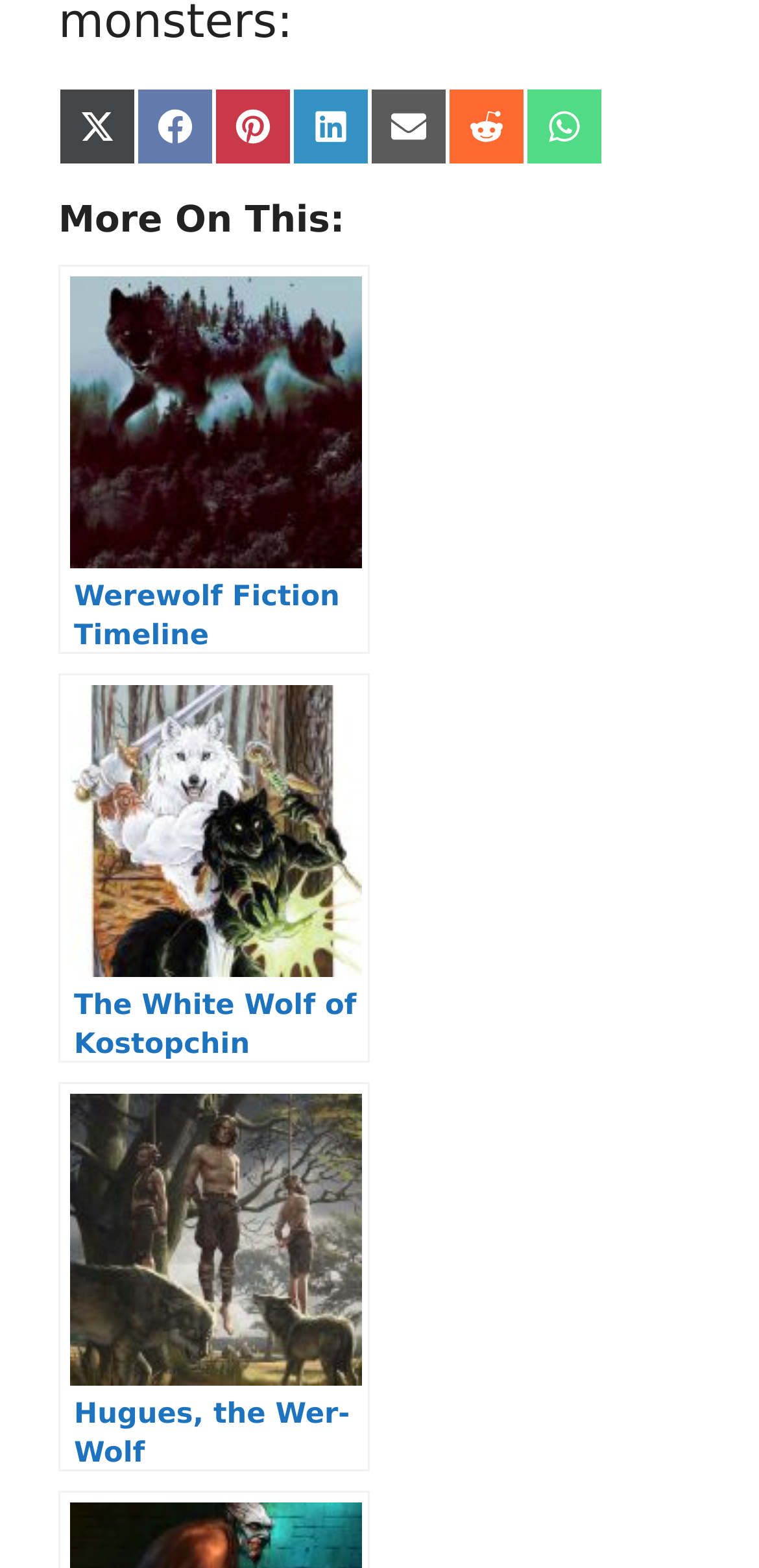Determine the coordinates of the bounding box that should be clicked to complete the instruction: "Visit Wiltshire Council's YouTube channel". The coordinates should be represented by four float numbers between 0 and 1: [left, top, right, bottom].

None